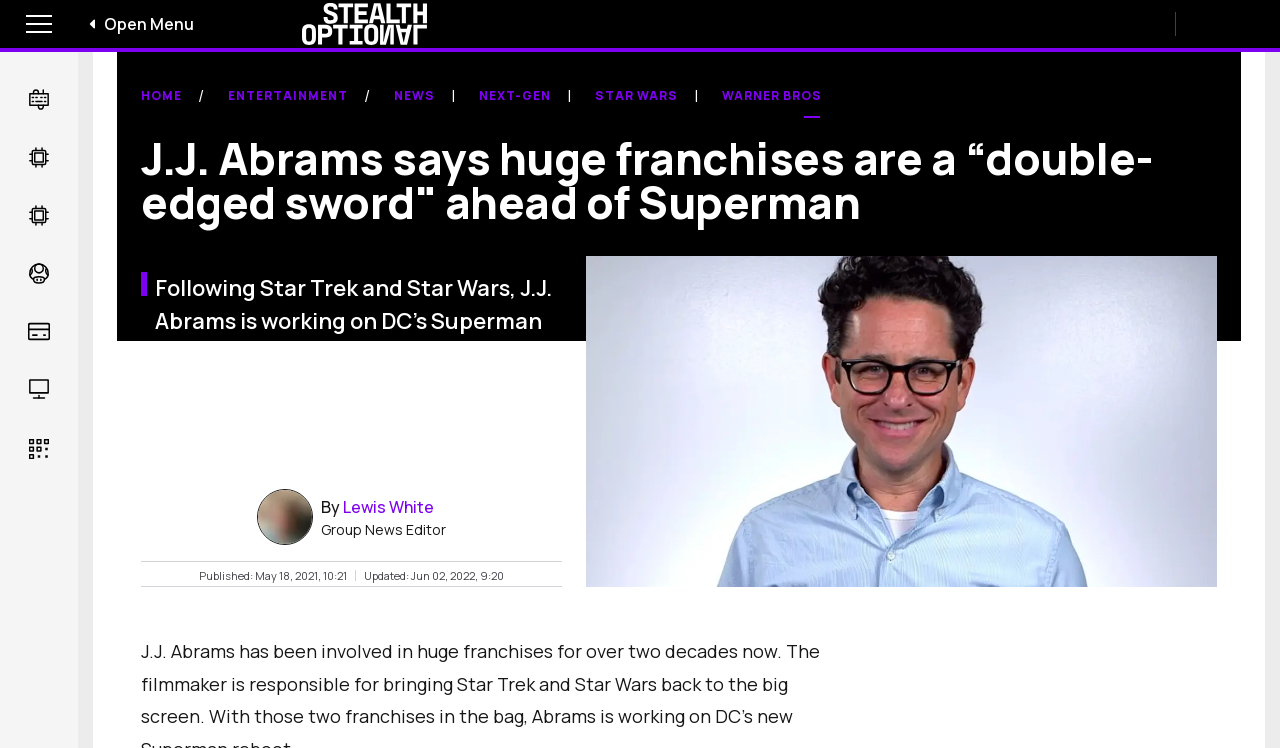Identify and provide the bounding box for the element described by: "Software / Apps".

[0.012, 0.257, 0.048, 0.324]